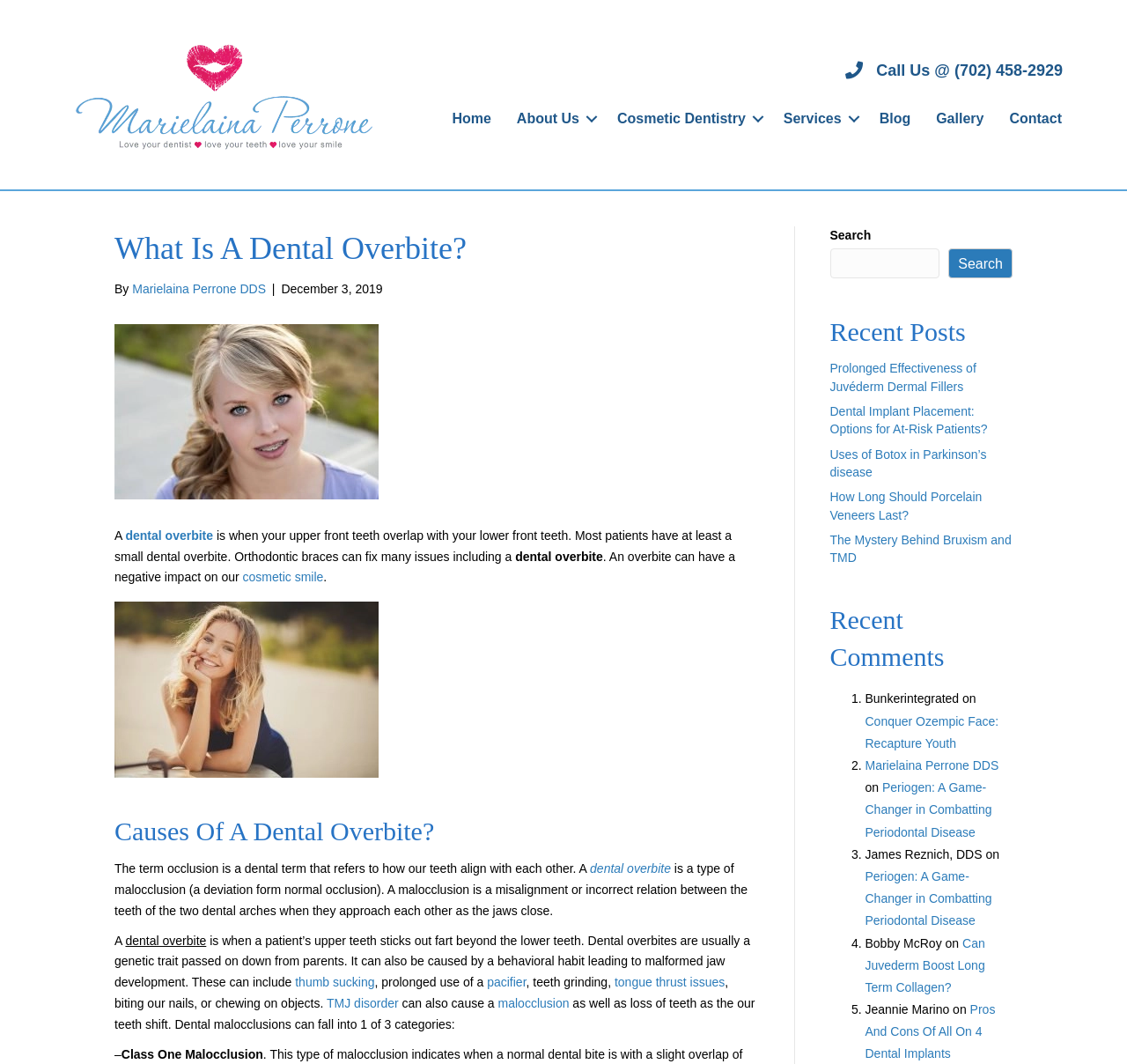What is the category of the article 'Class One Malocclusion'?
Give a one-word or short phrase answer based on the image.

Malocclusion